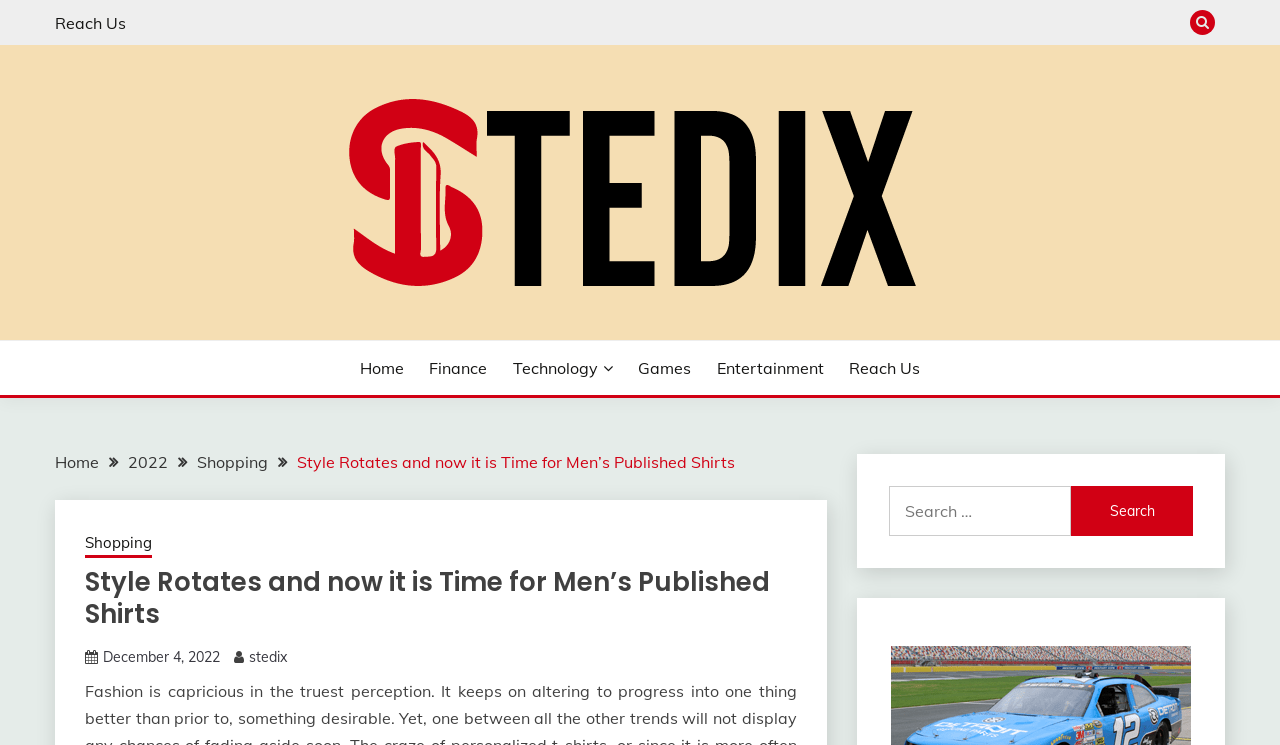Explain the features and main sections of the webpage comprehensively.

This webpage appears to be a blog or article page focused on fashion, specifically men's published shirts. At the top left, there is a navigation menu with links to "Reach Us", "Stedix", and "STEDIX", along with an image of the "Stedix" logo. To the right of these links, there is a button with a search icon.

Below the navigation menu, there is a horizontal list of links to different categories, including "Home", "Finance", "Technology", "Games", "Entertainment", and "Reach Us". 

Further down, there is a breadcrumb navigation section that shows the current page's location in the website's hierarchy, with links to "Home", "2022", "Shopping", and the current page's title, "Style Rotates and now it is Time for Men’s Published Shirts".

The main content of the page is headed by a title, "Style Rotates and now it is Time for Men’s Published Shirts", which is followed by a link to the publication date, "December 4, 2022", and a link to the author or publisher, "Stedix".

At the bottom right of the page, there is a search bar with a button and a placeholder text "Search for:".